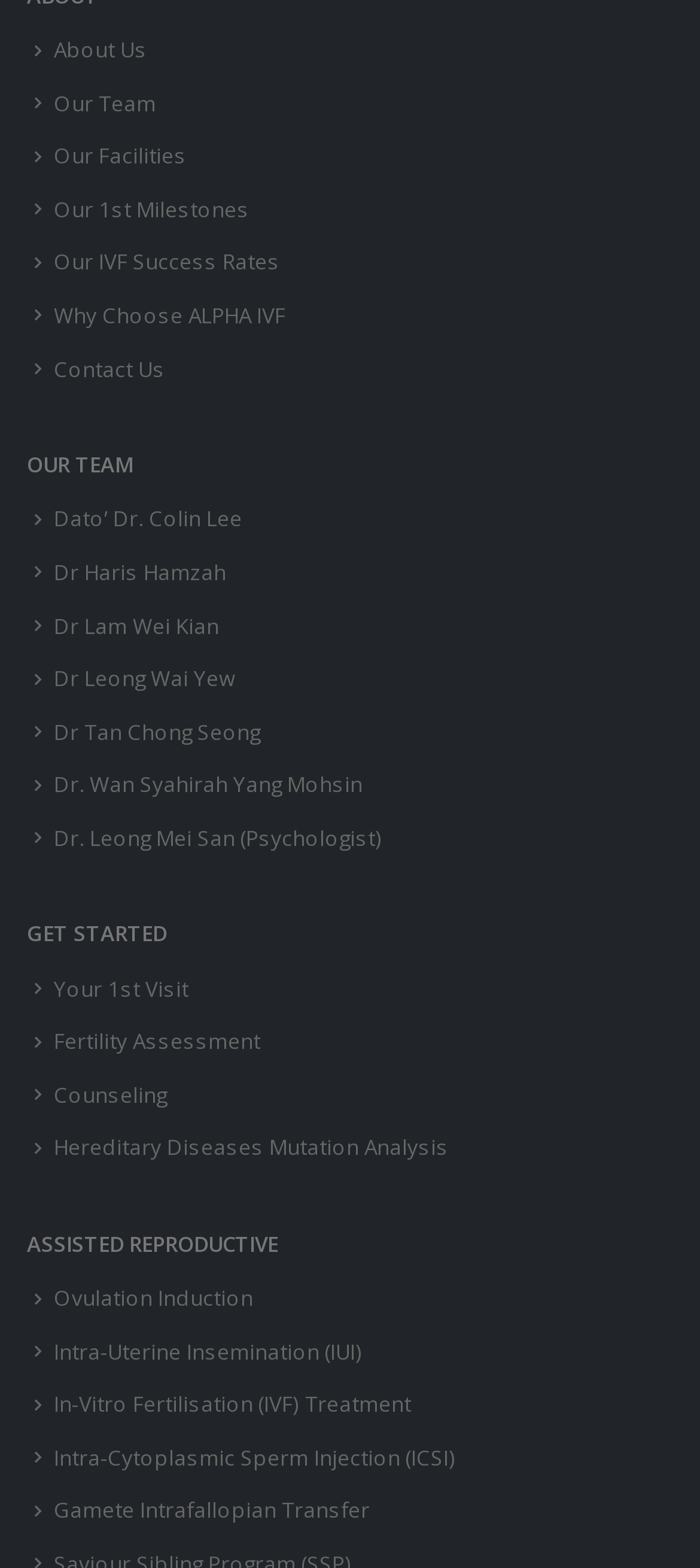Kindly determine the bounding box coordinates for the area that needs to be clicked to execute this instruction: "View information about the team".

[0.077, 0.056, 0.223, 0.074]